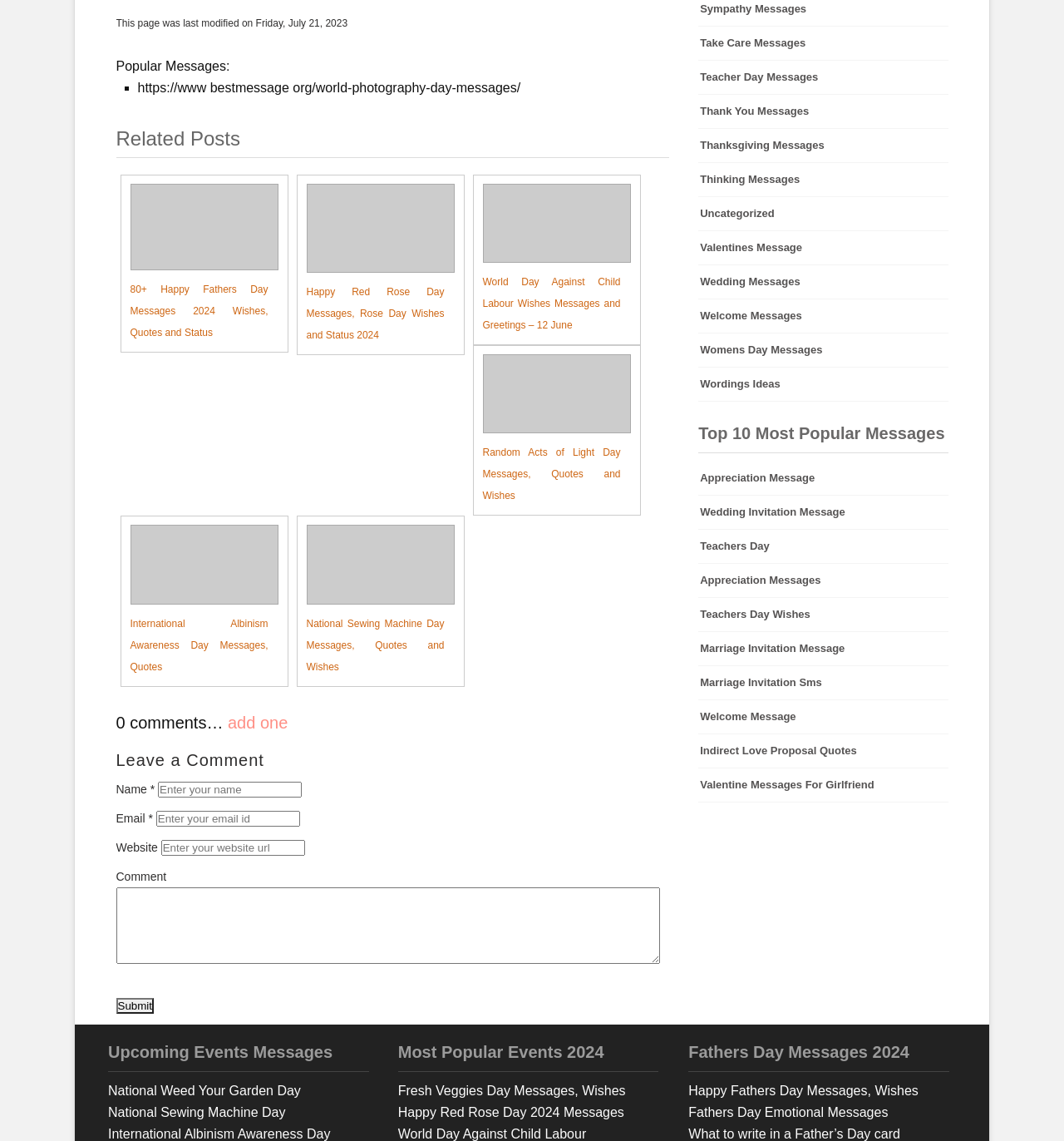Provide the bounding box coordinates for the area that should be clicked to complete the instruction: "Click on the 'Happy Fathers Day Messages 2022 Wishes Images' link".

[0.114, 0.161, 0.252, 0.301]